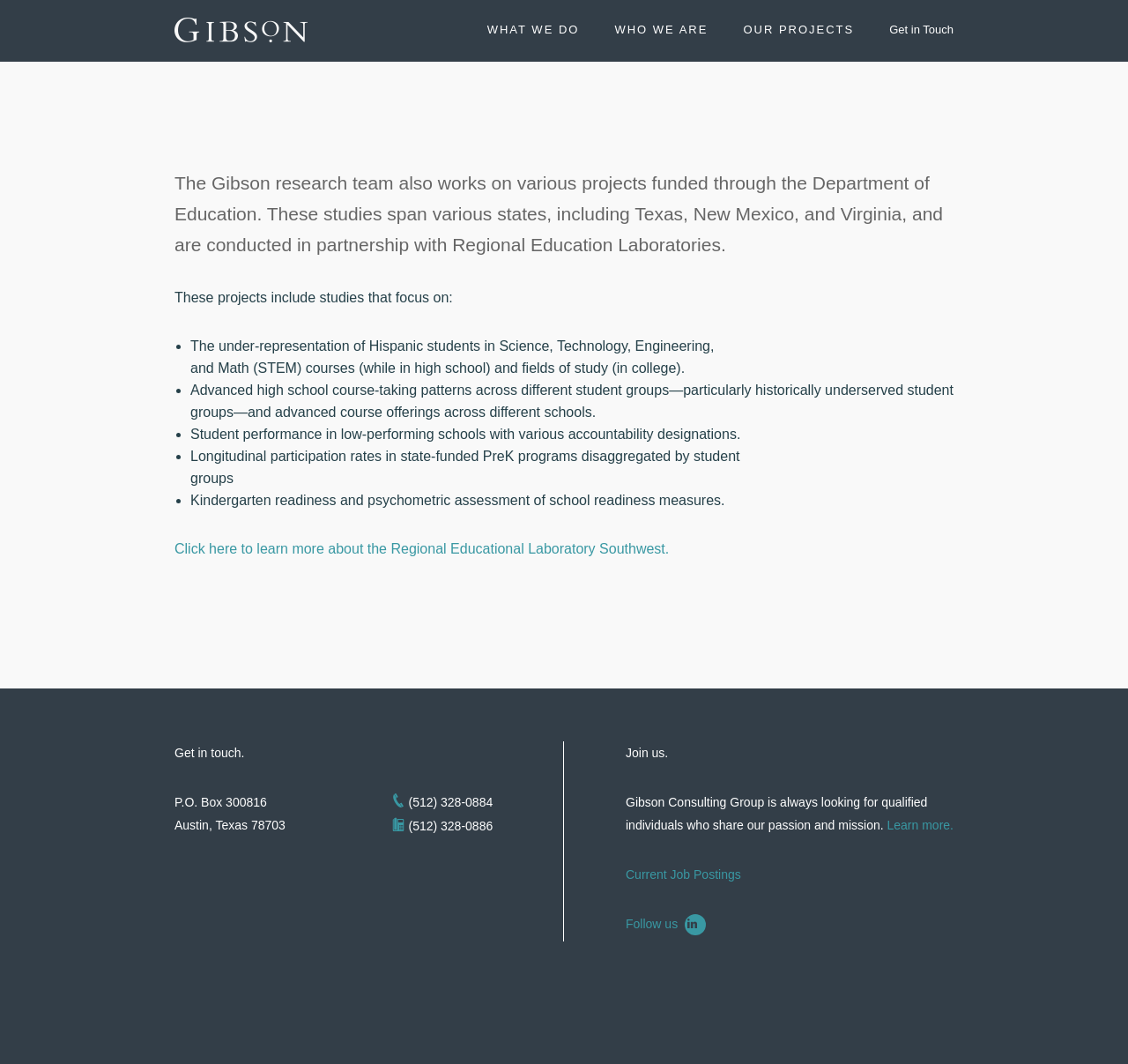Identify the bounding box coordinates of the element that should be clicked to fulfill this task: "Click on the 'WHAT WE DO' link". The coordinates should be provided as four float numbers between 0 and 1, i.e., [left, top, right, bottom].

[0.432, 0.022, 0.514, 0.034]